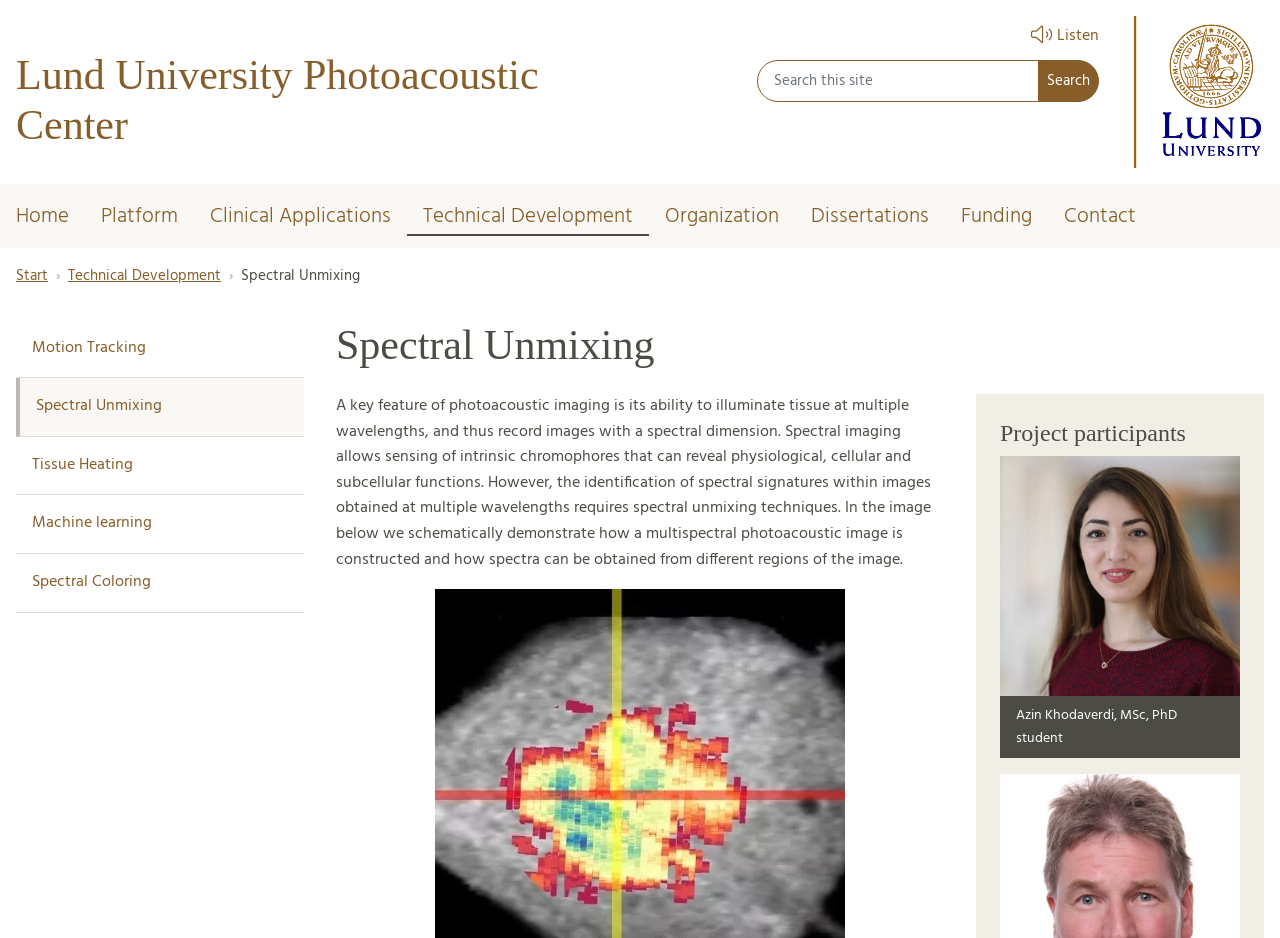What is the name of the university?
Please answer the question with a single word or phrase, referencing the image.

Lund University